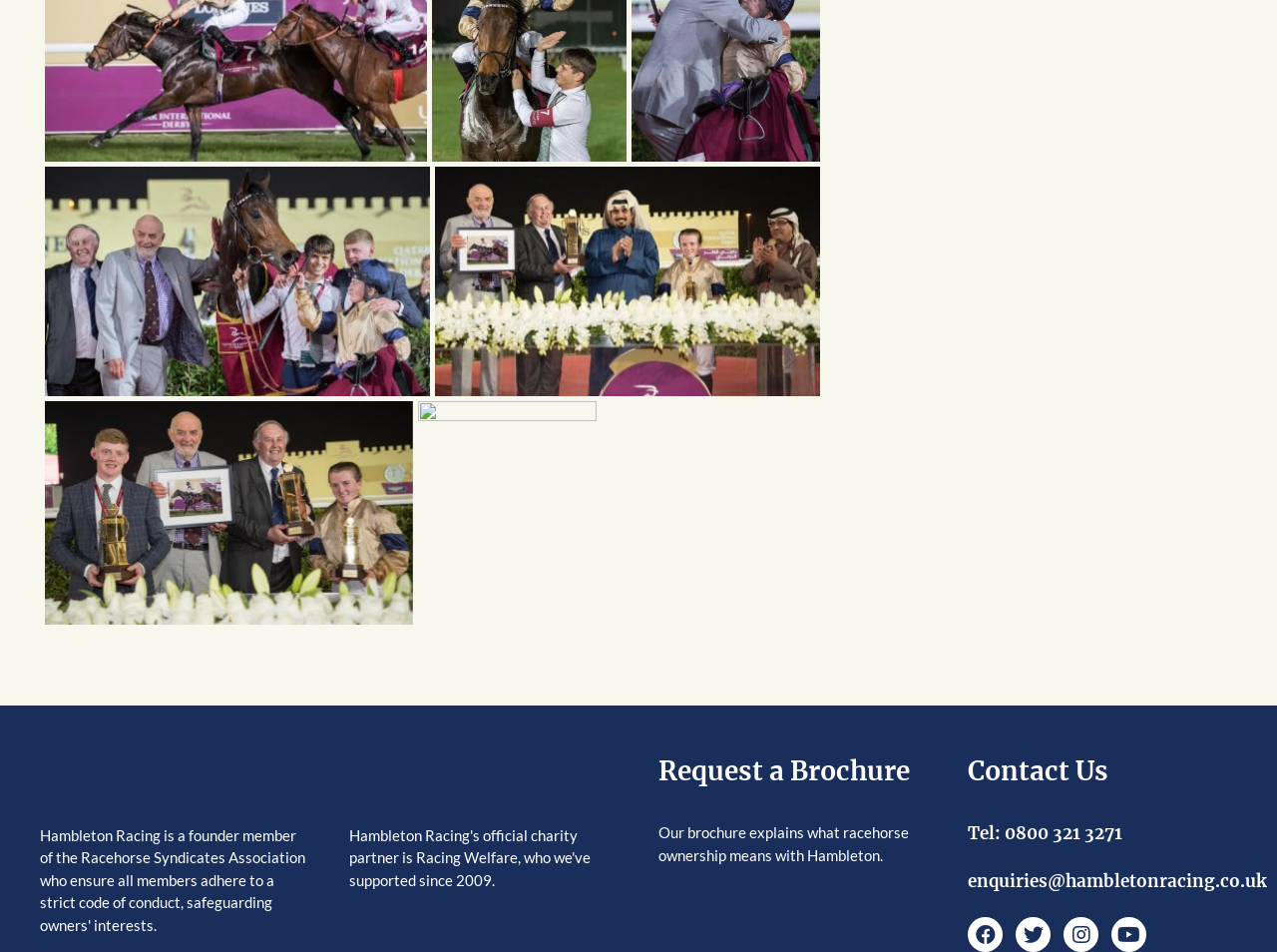Please reply to the following question with a single word or a short phrase:
How many images are there on the webpage?

2